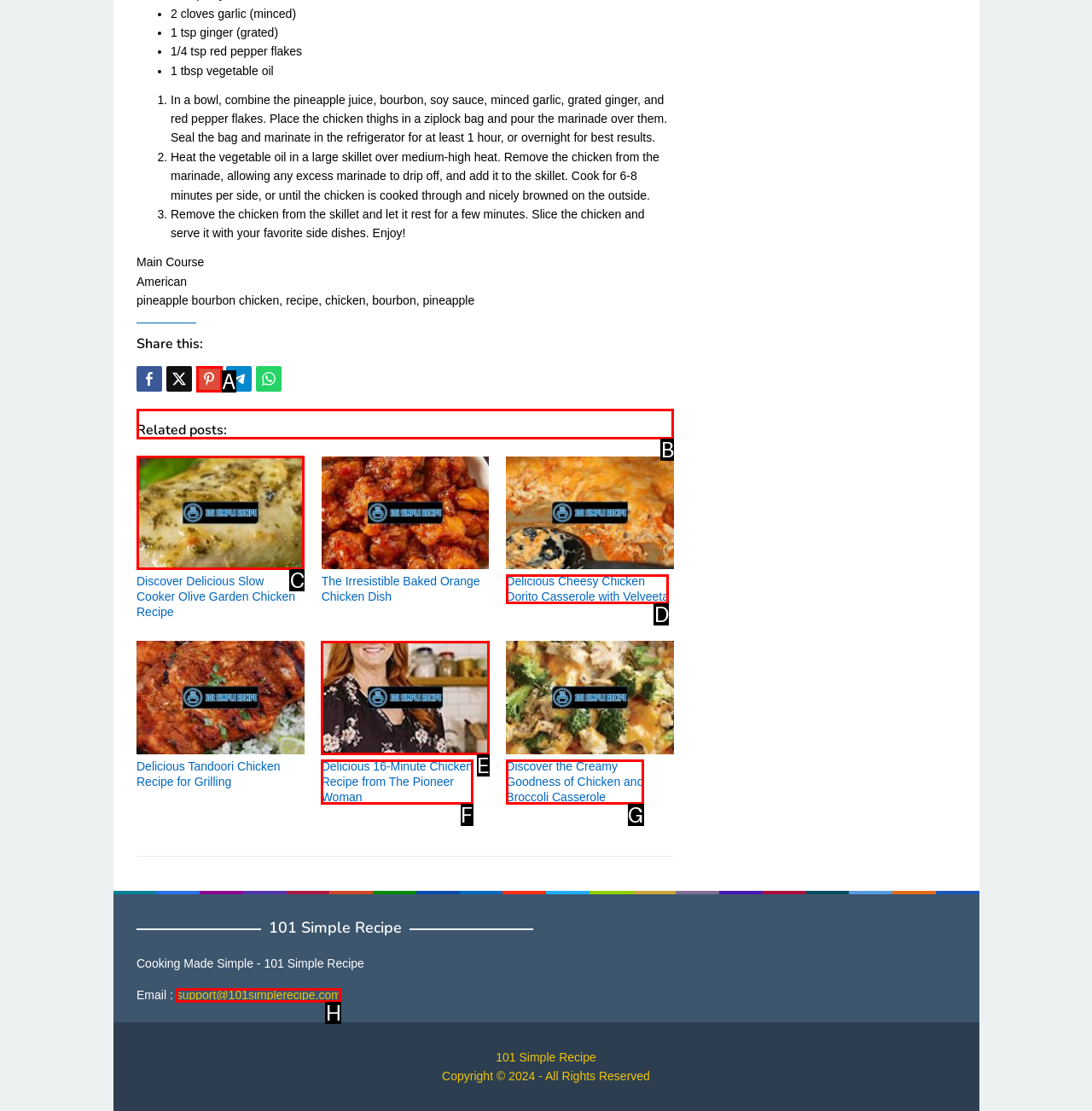Select the appropriate HTML element that needs to be clicked to finish the task: Login to the system
Reply with the letter of the chosen option.

None